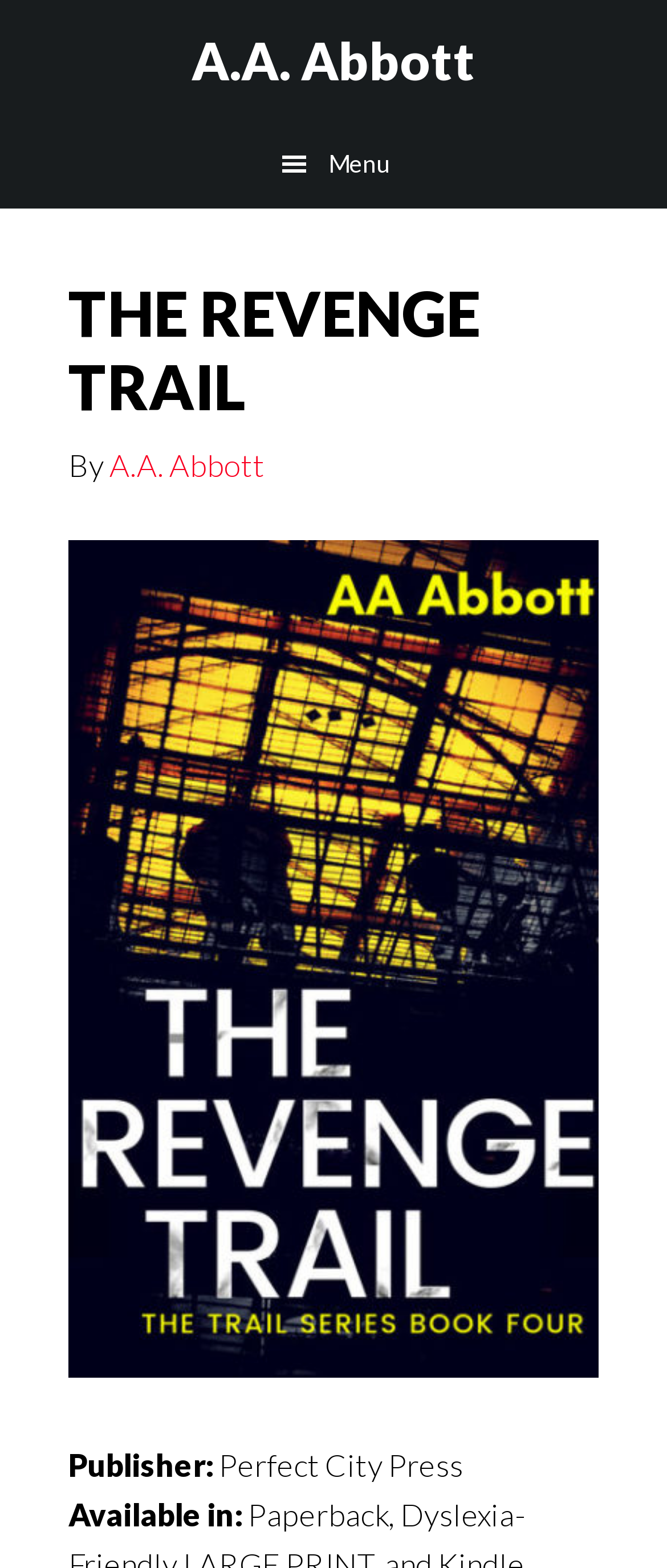Please reply to the following question using a single word or phrase: 
Who is the author of the book?

A.A. Abbott